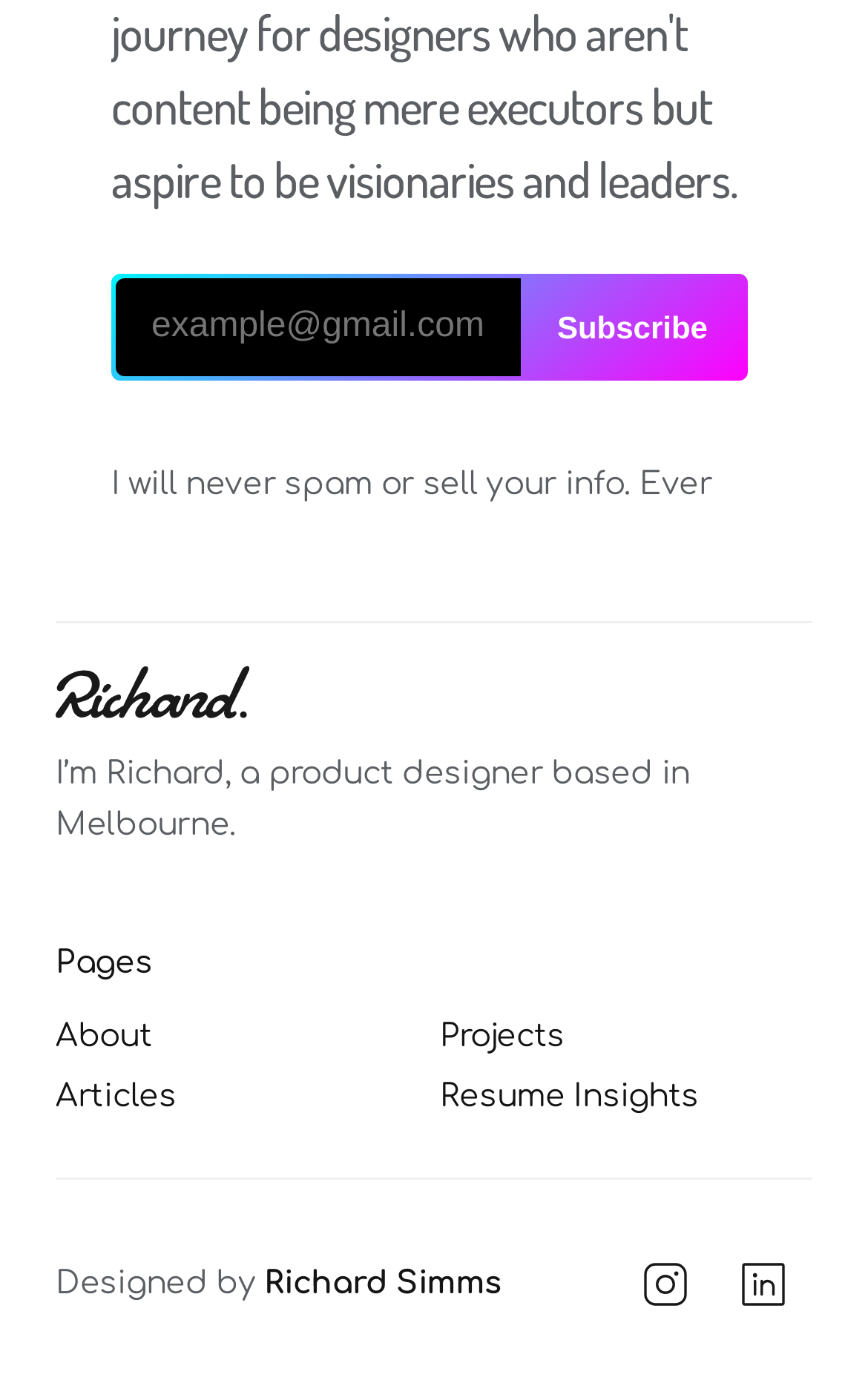Please determine the bounding box coordinates of the clickable area required to carry out the following instruction: "Check the Resume Insights". The coordinates must be four float numbers between 0 and 1, represented as [left, top, right, bottom].

[0.506, 0.777, 0.805, 0.801]